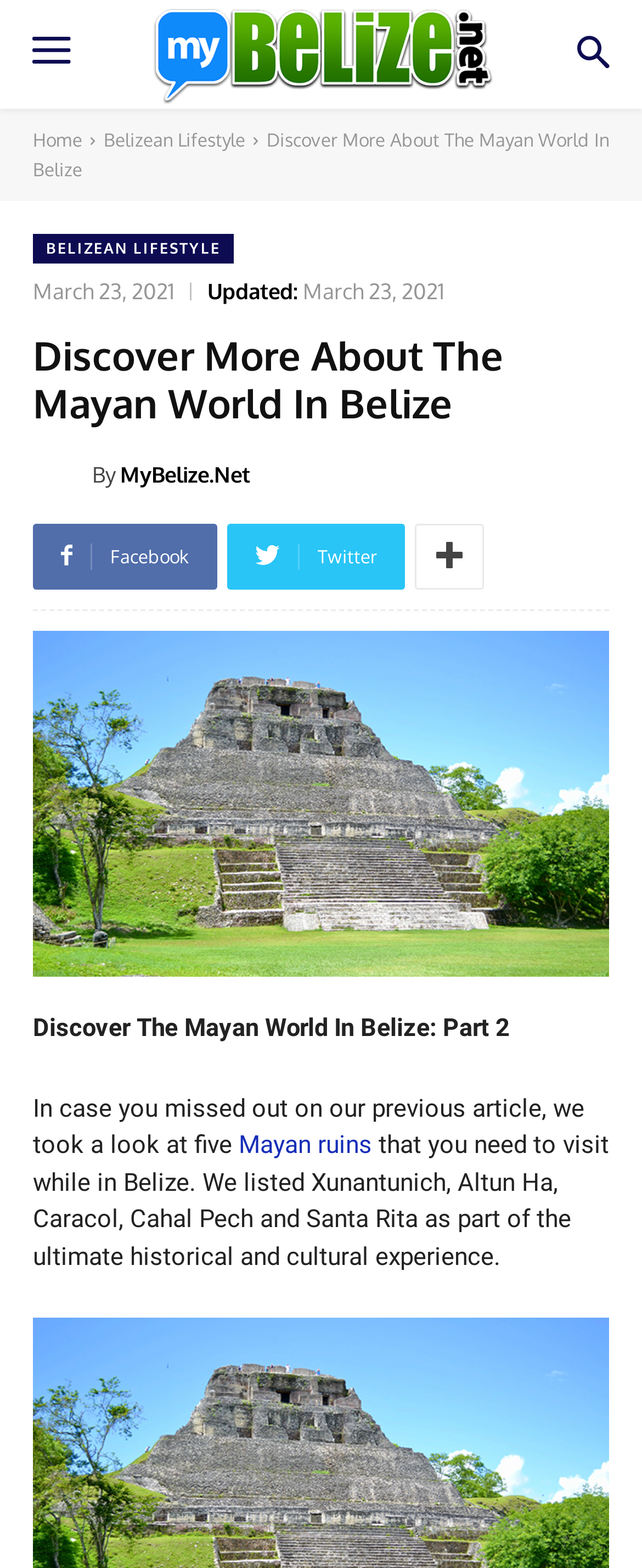What is the name of the website?
Look at the screenshot and respond with a single word or phrase.

MyBelize.Net